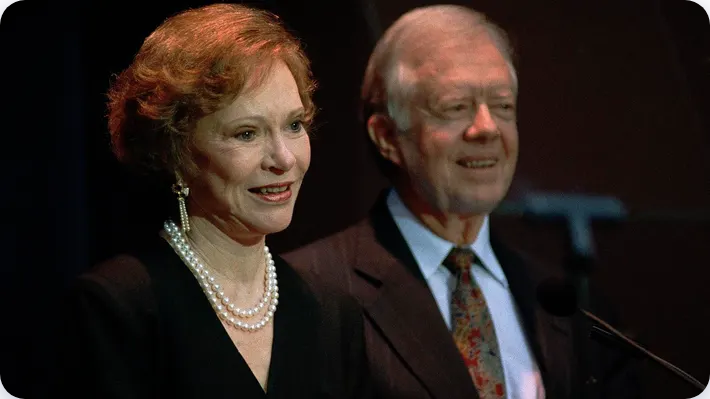Answer succinctly with a single word or phrase:
What is the atmosphere of the image?

Intimate